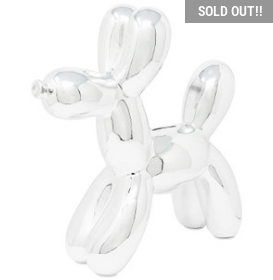Generate a detailed explanation of the scene depicted in the image.

The image showcases a stylish and whimsical silver ceramic dog piggy bank designed in the shape of a balloon animal, adding a playful touch to any decor. This unique piece, measuring 12 inches tall, features a sleek and shiny finish that captures light beautifully, making it an eye-catching decorative item. However, it's important to note that this product is currently marked as "SOLD OUT!!," indicating its popularity. This piggy bank is part of the Interior Illusions Plus collection, reflecting a blend of nostalgia and contemporary design perfect for those looking to store coins in a fun and artistic way.